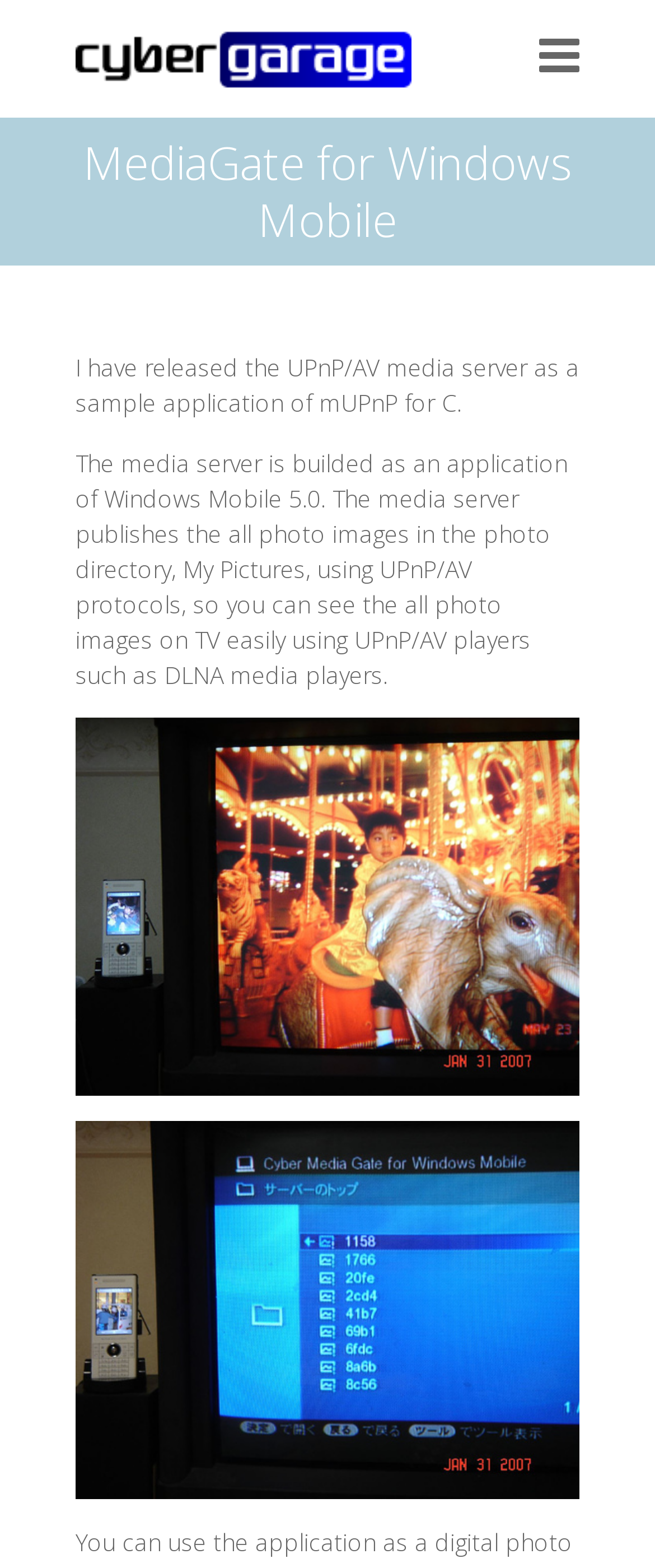What is the purpose of the media server?
Could you please answer the question thoroughly and with as much detail as possible?

Based on the webpage content, the media server is built to publish all photo images in the 'My Pictures' directory using UPnP/AV protocols, allowing users to easily view them on TV using UPnP/AV players such as DLNA media players.